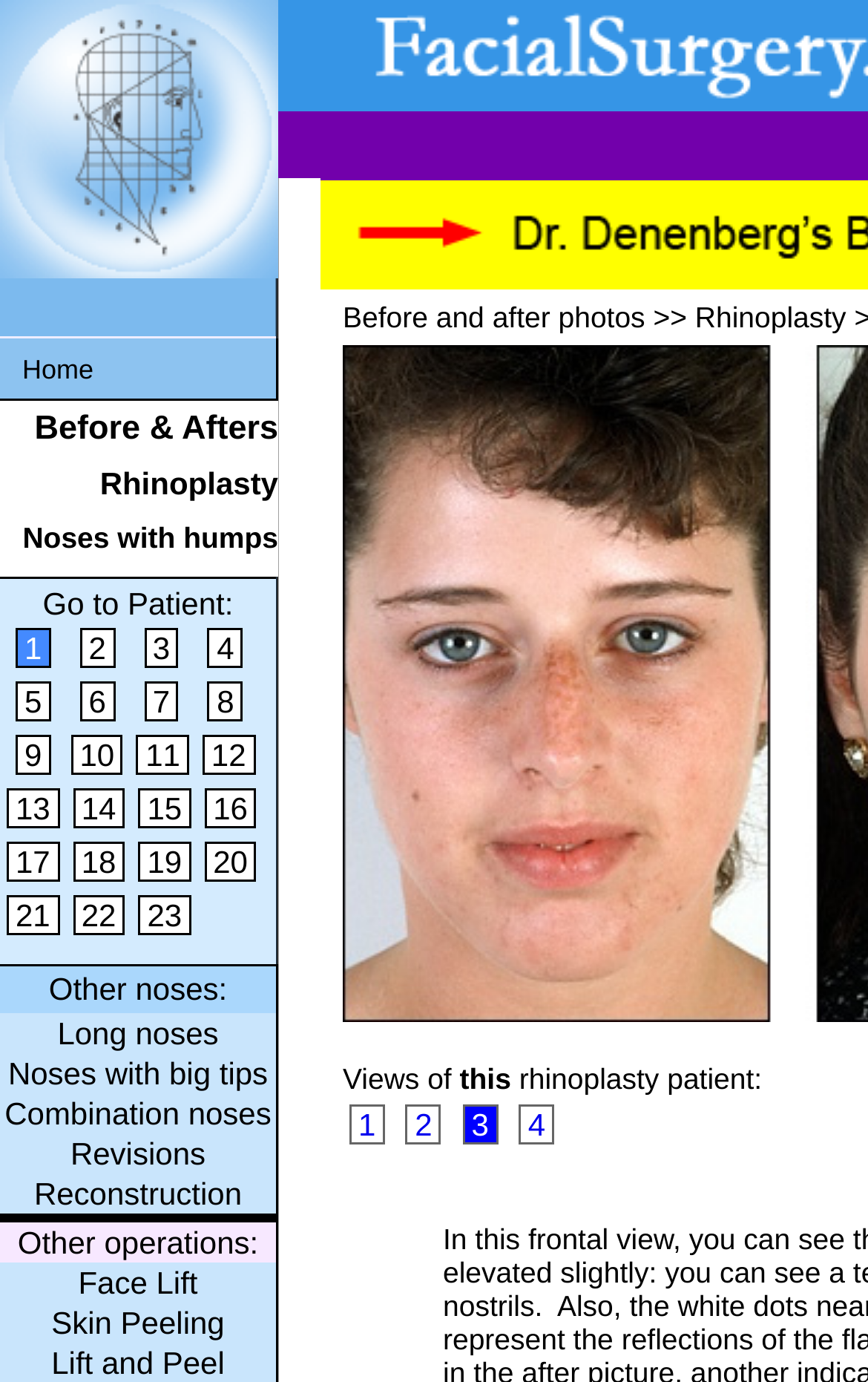For the following element description, predict the bounding box coordinates in the format (top-left x, top-left y, bottom-right x, bottom-right y). All values should be floating point numbers between 0 and 1. Description: parent_node: Home

[0.0, 0.182, 0.321, 0.206]